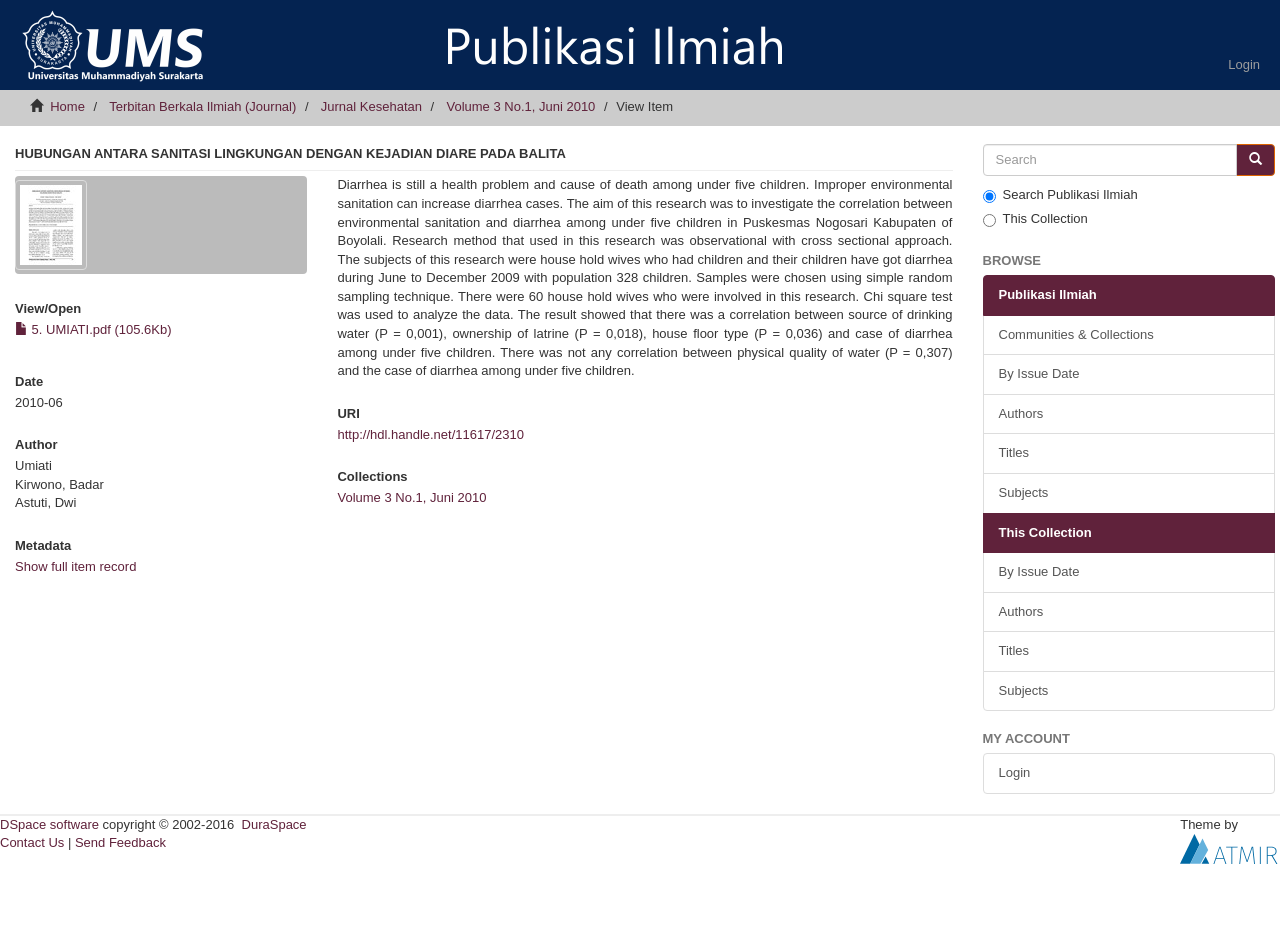Please find the bounding box coordinates of the element that must be clicked to perform the given instruction: "Browse communities and collections". The coordinates should be four float numbers from 0 to 1, i.e., [left, top, right, bottom].

[0.768, 0.335, 0.996, 0.378]